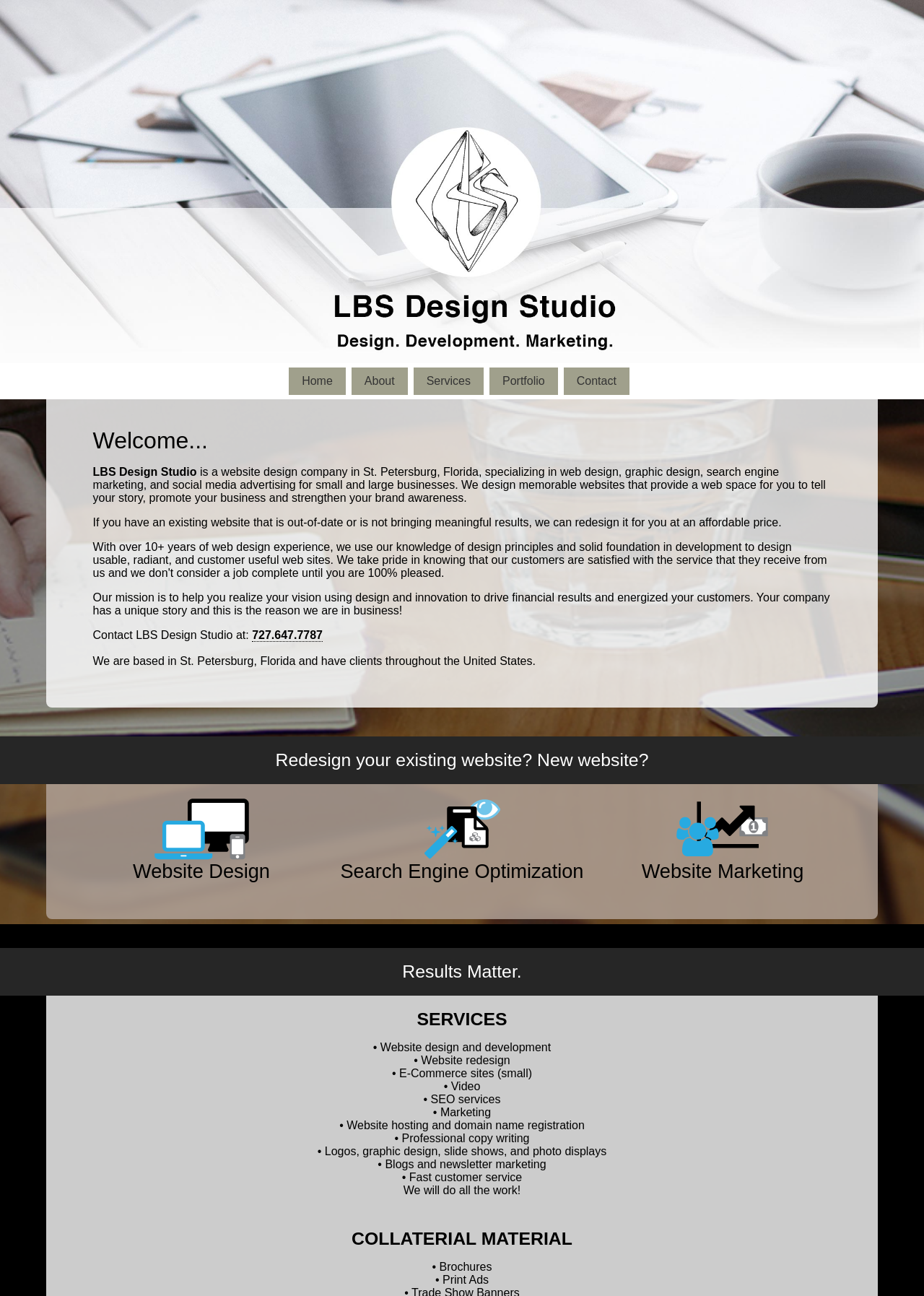What is the primary service offered by the company?
Use the information from the screenshot to give a comprehensive response to the question.

I inferred that the primary service offered by the company is web design because the heading 'web design Website Design' is prominently displayed on the webpage, and it is also mentioned in the company description as one of the services they specialize in.